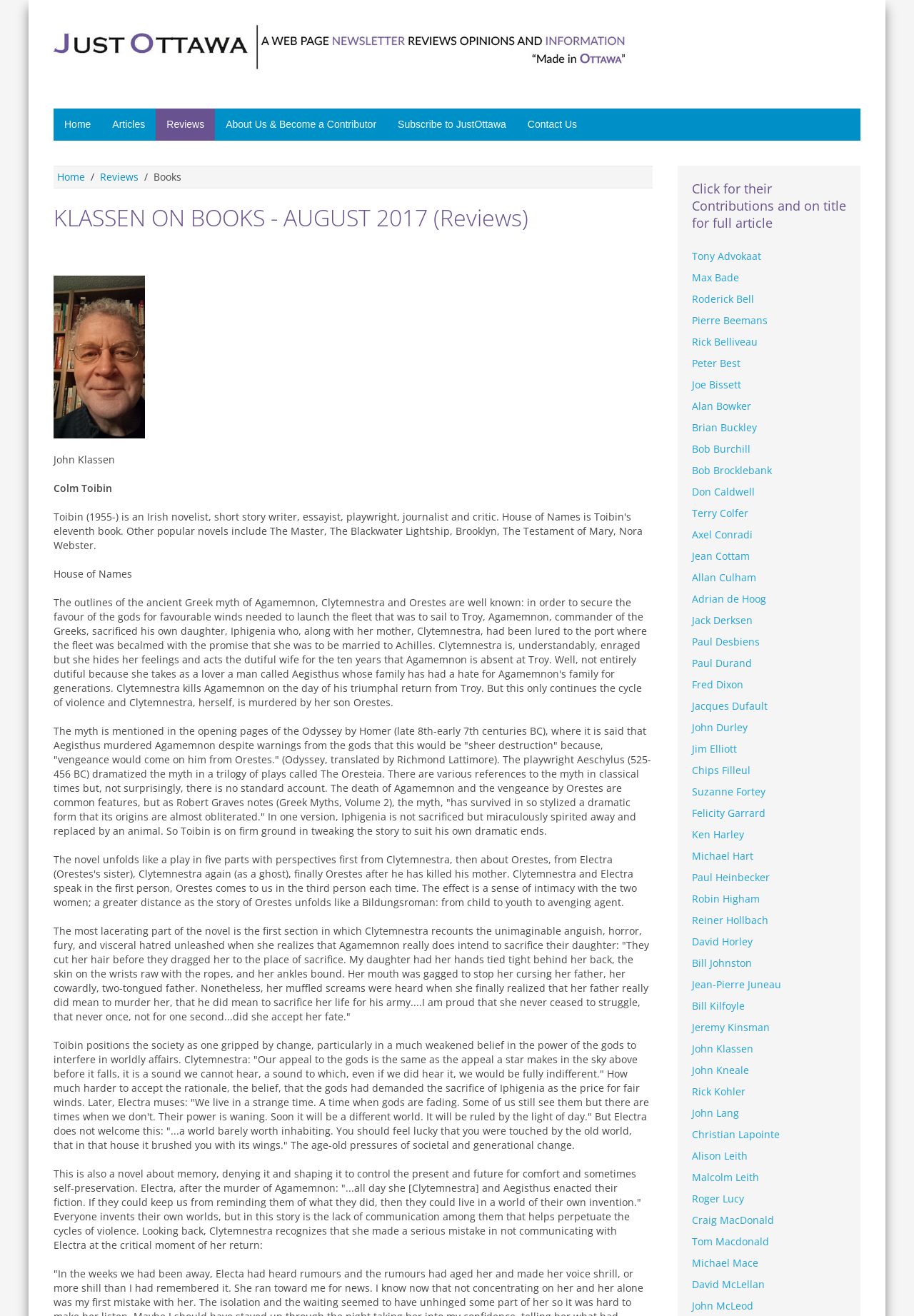Answer the question below with a single word or a brief phrase: 
What is the name of the newsletter?

JustOttawa